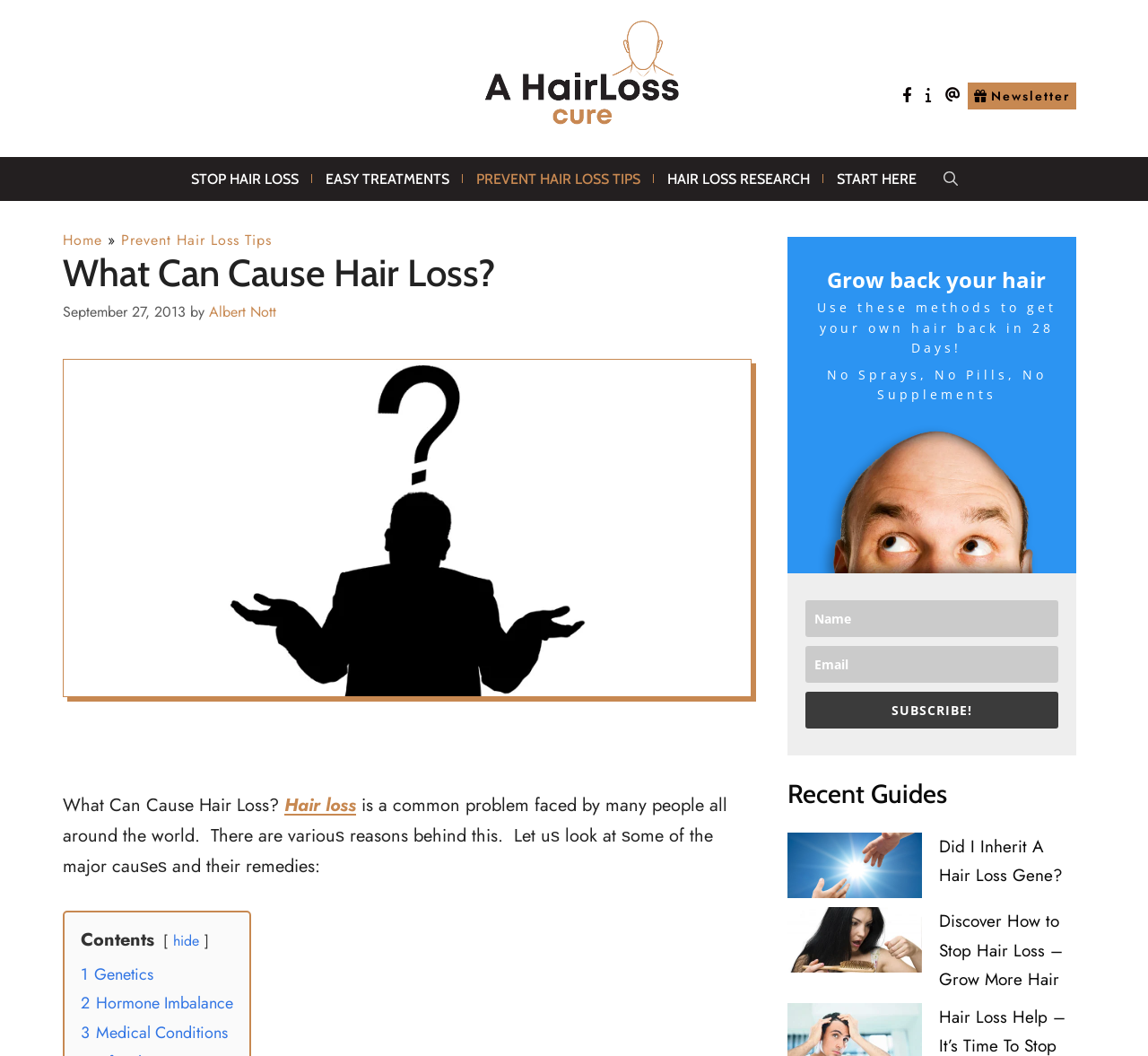Can you find the bounding box coordinates for the element that needs to be clicked to execute this instruction: "Read the 'What Can Cause Hair Loss?' article"? The coordinates should be given as four float numbers between 0 and 1, i.e., [left, top, right, bottom].

[0.055, 0.232, 0.655, 0.286]